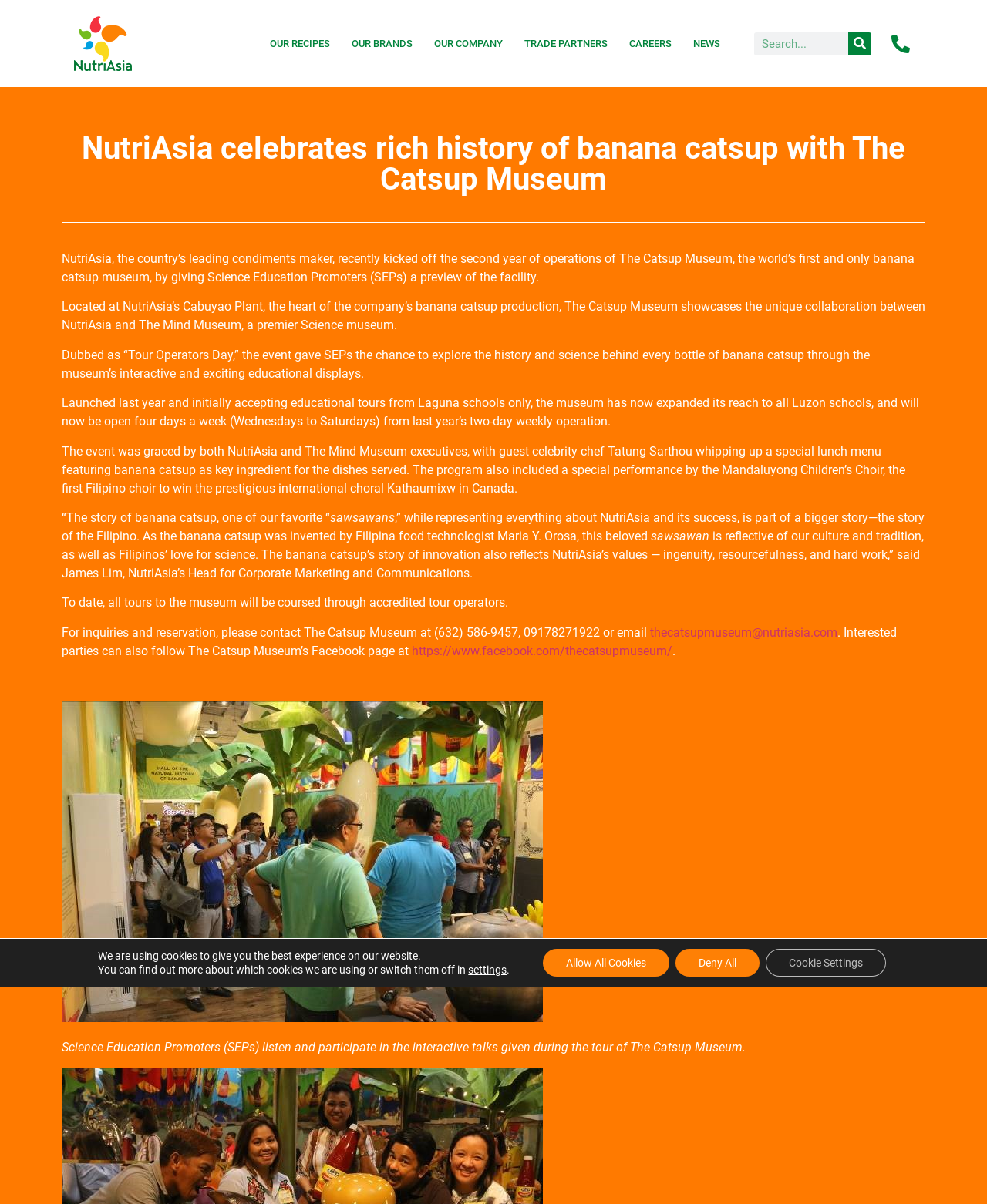Provide a one-word or brief phrase answer to the question:
What is the purpose of The Catsup Museum?

to showcase the history and science of banana catsup